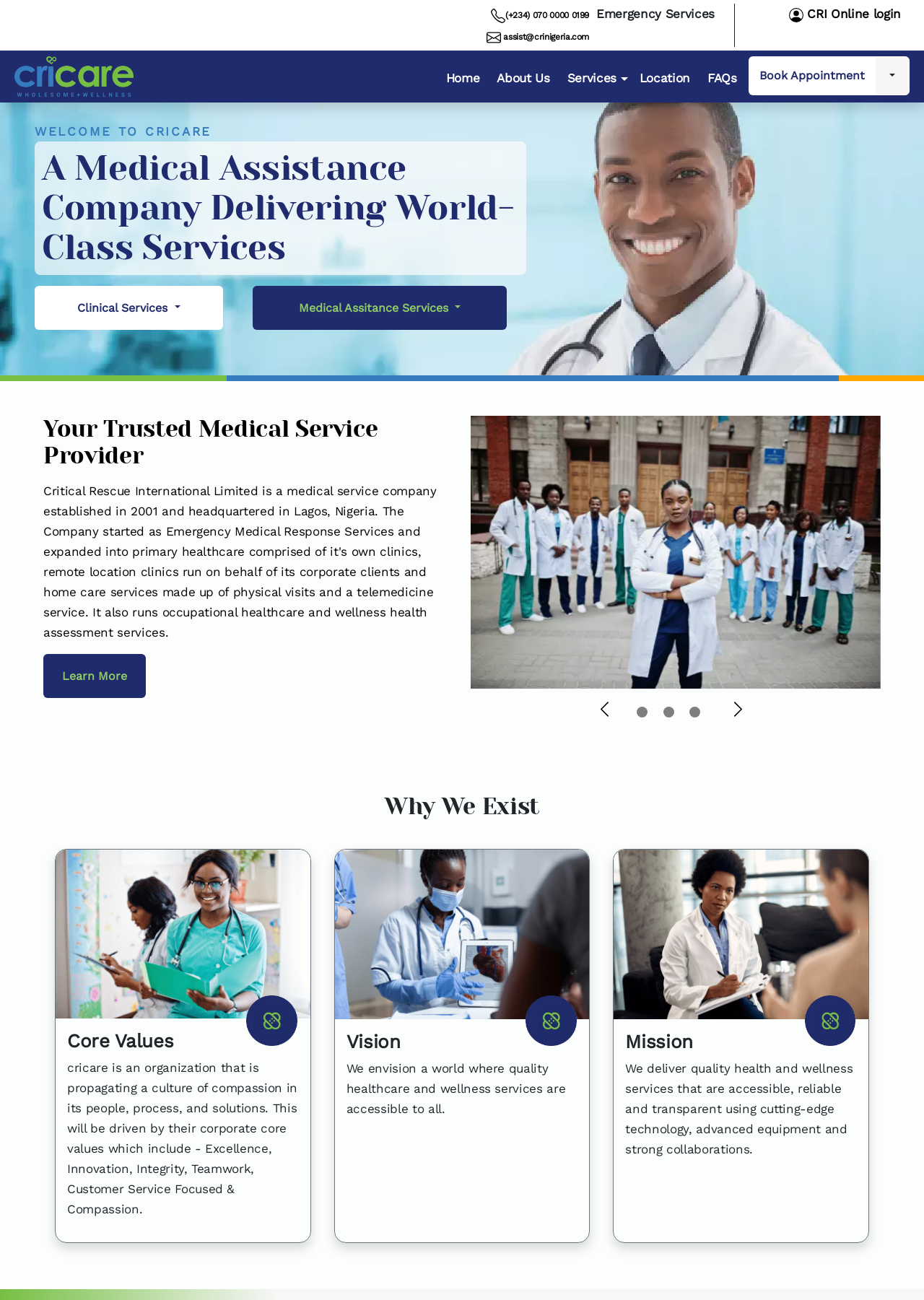Identify the bounding box coordinates of the area you need to click to perform the following instruction: "Call the emergency number".

[0.547, 0.008, 0.638, 0.016]